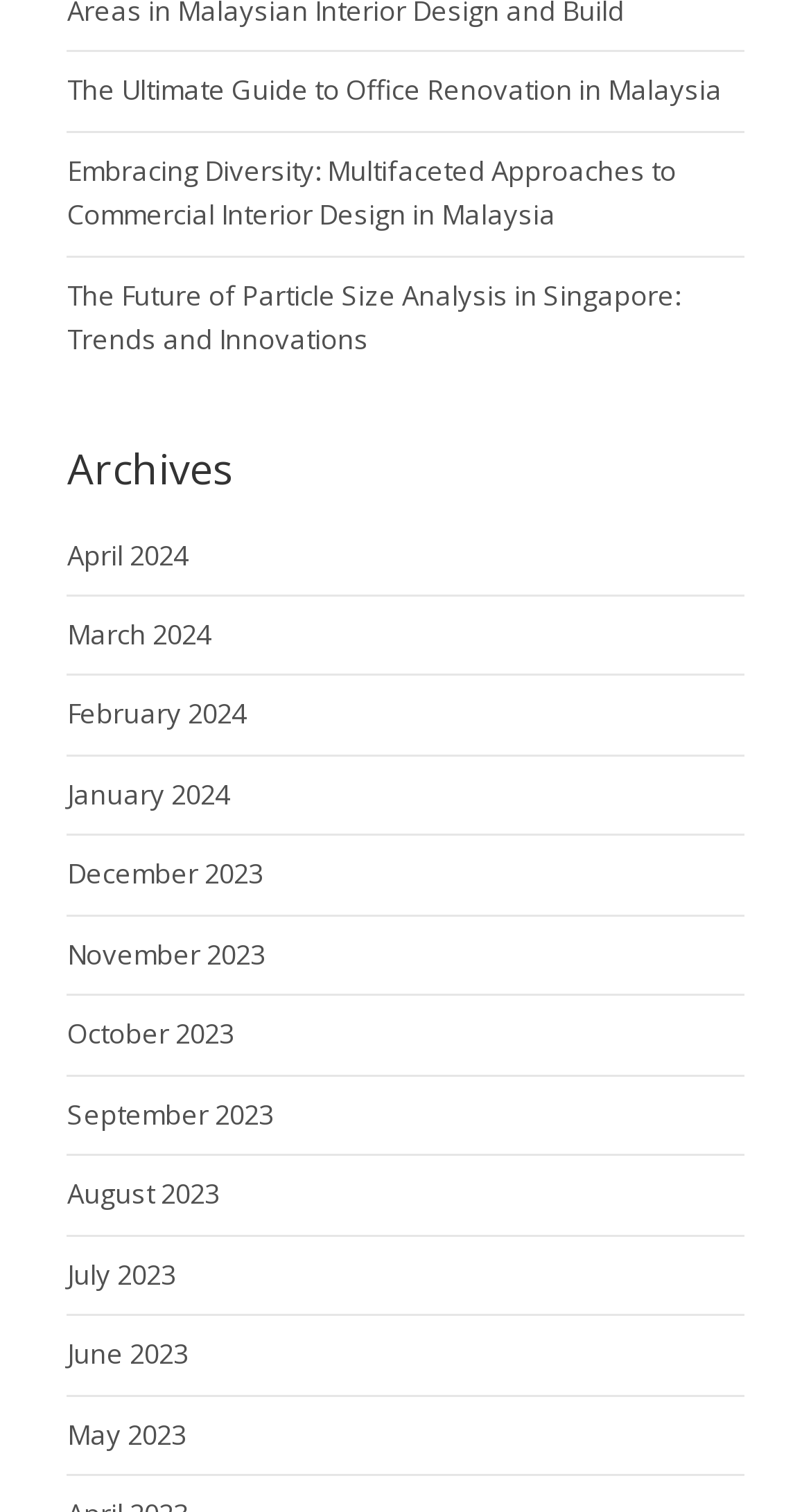Answer this question in one word or a short phrase: What is the most recent month listed in the archives section?

April 2024